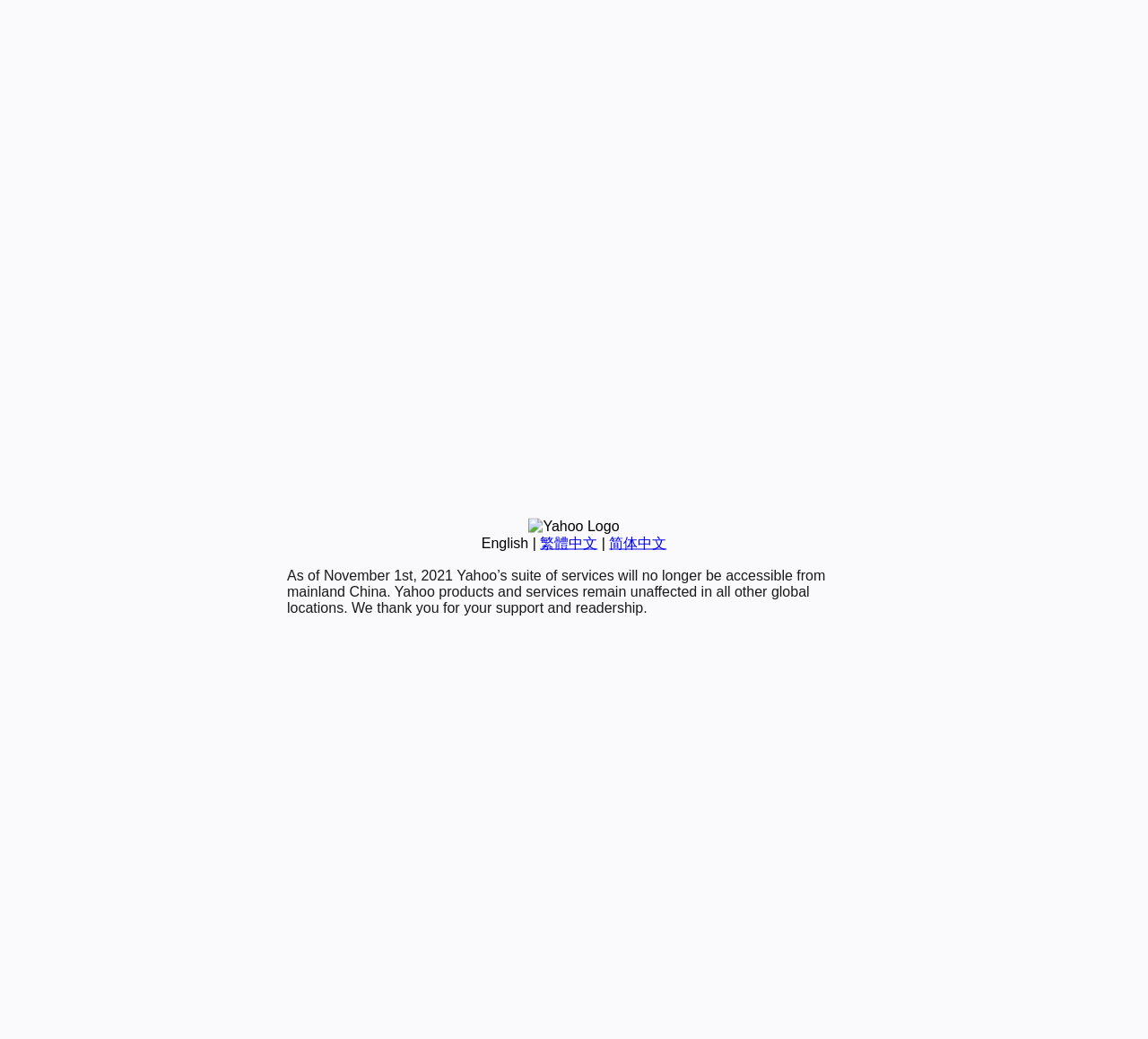Bounding box coordinates should be provided in the format (top-left x, top-left y, bottom-right x, bottom-right y) with all values between 0 and 1. Identify the bounding box for this UI element: Manager Front Desk

None